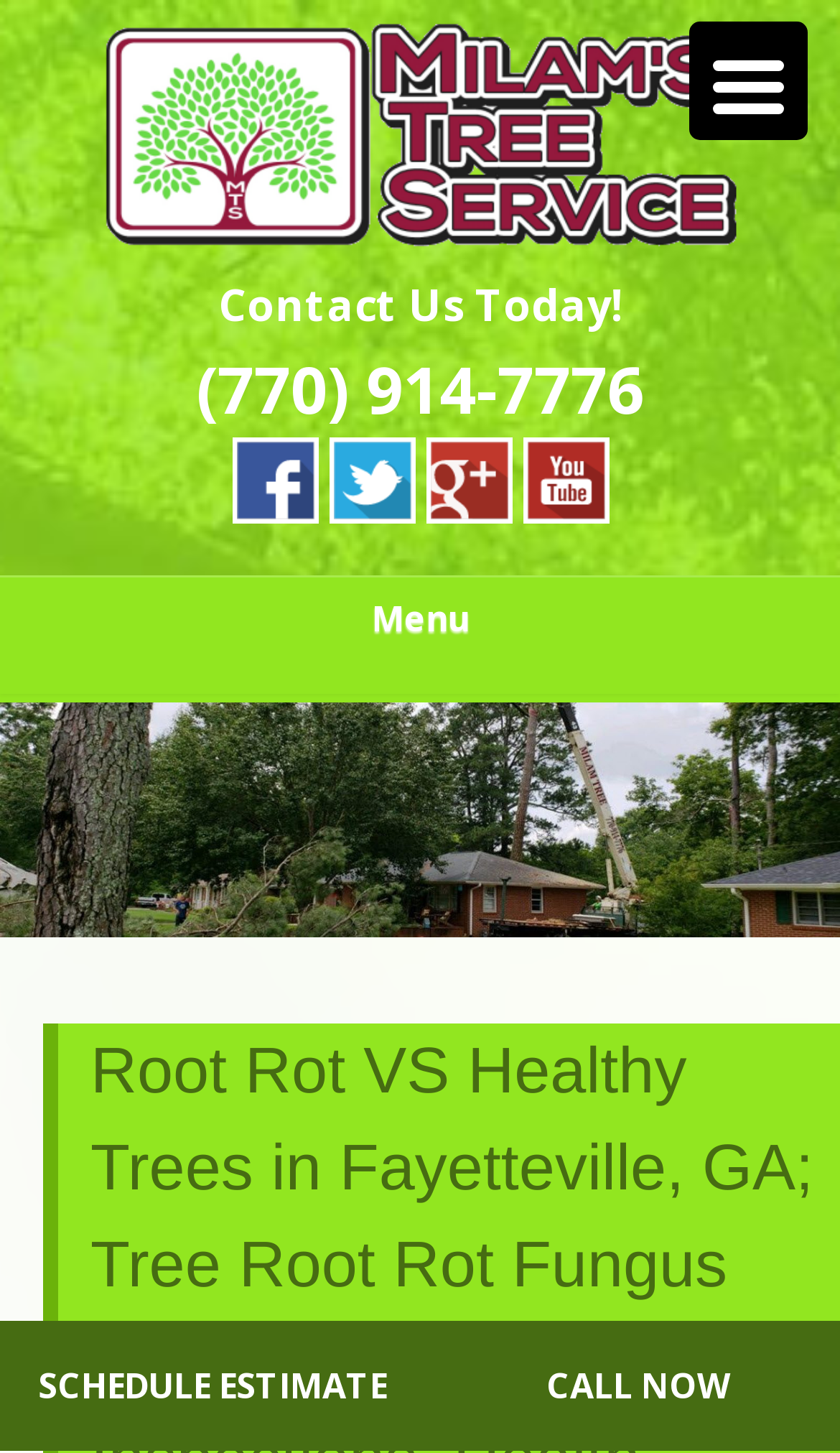Predict the bounding box of the UI element that fits this description: "parent_node: SCHEDULE ESTIMATE aria-label="Menu Trigger"".

[0.821, 0.015, 0.962, 0.096]